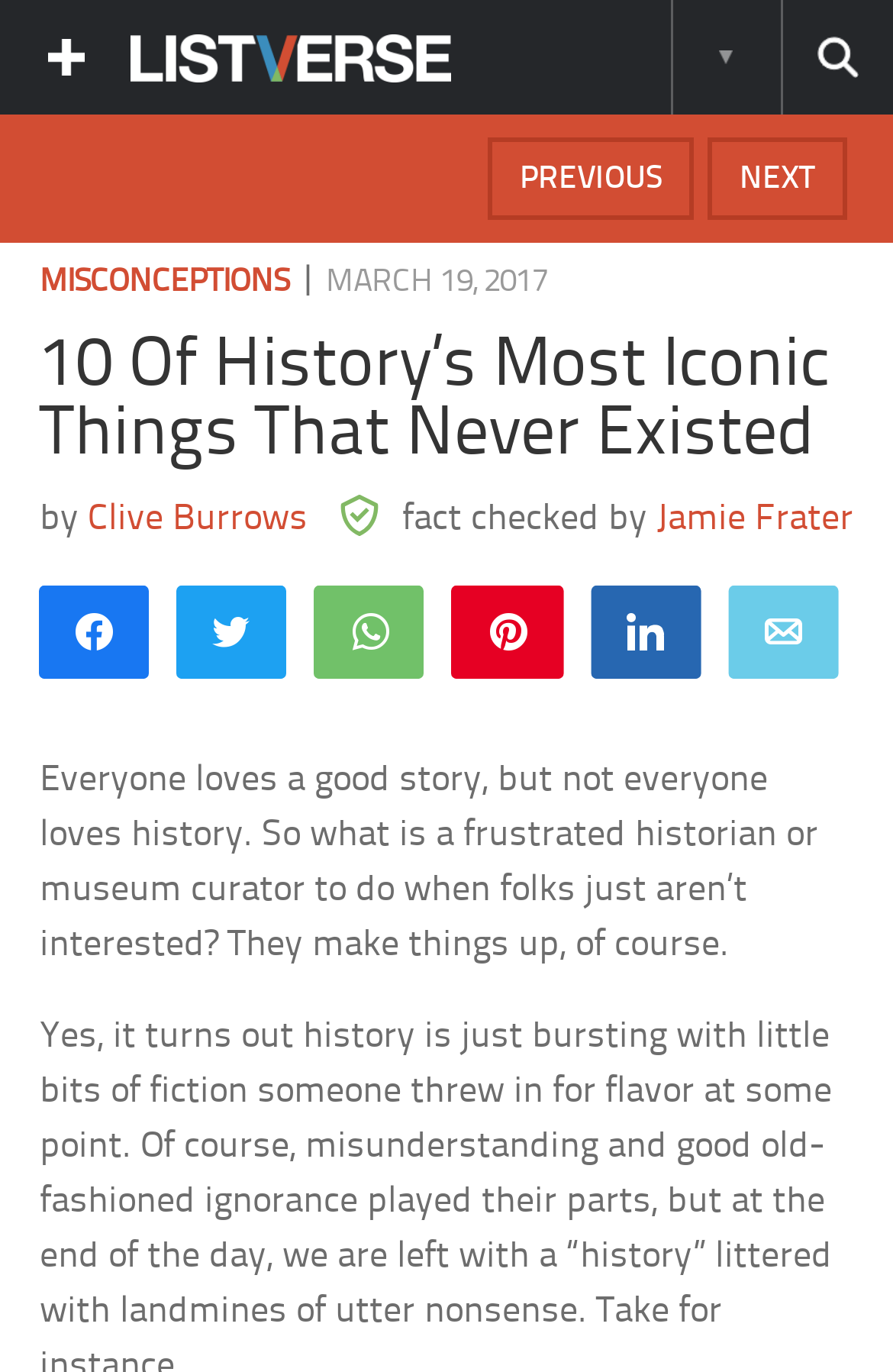Find the bounding box coordinates of the area to click in order to follow the instruction: "Go to NEXT page".

[0.792, 0.1, 0.949, 0.16]